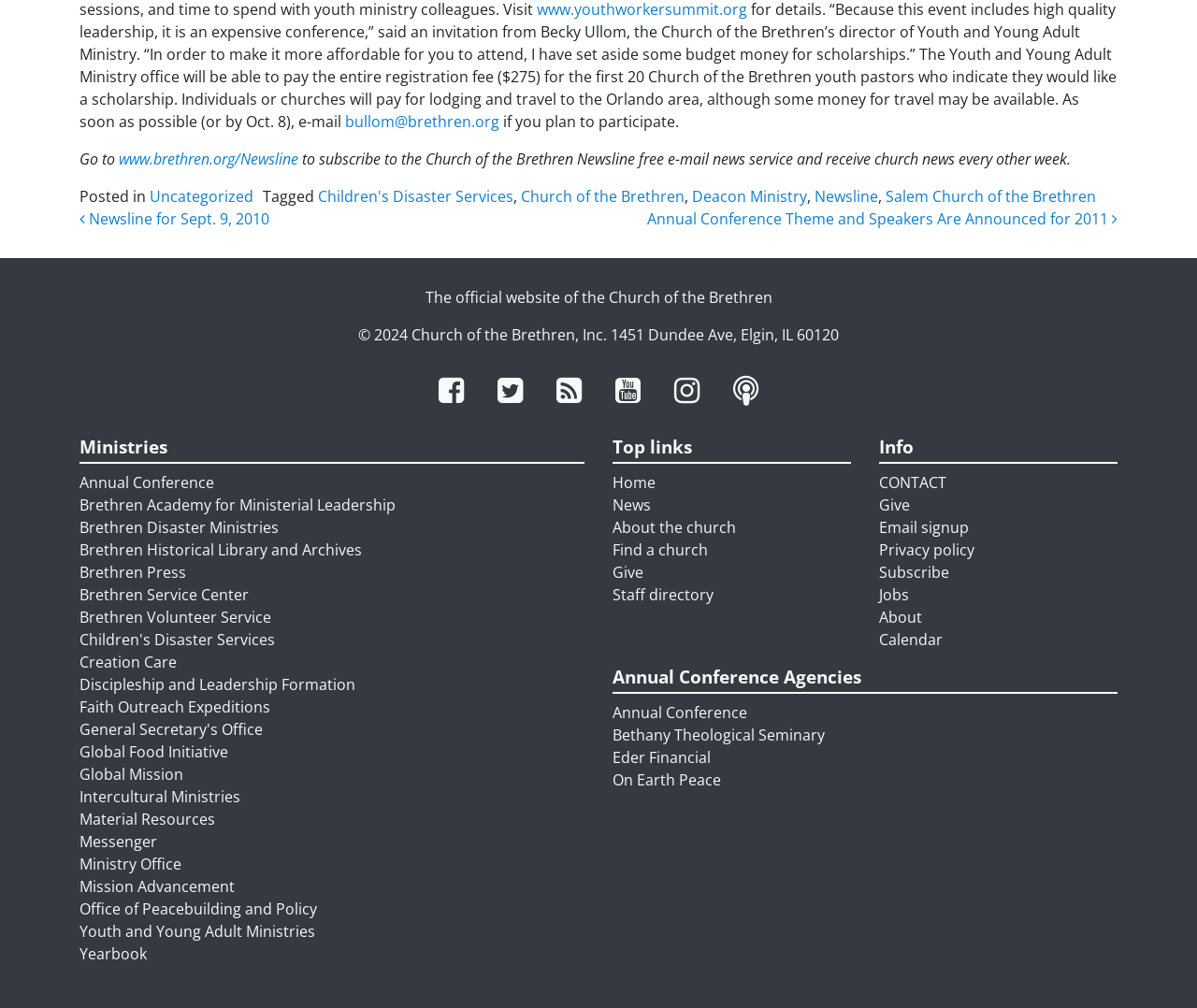Please find the bounding box coordinates of the section that needs to be clicked to achieve this instruction: "Learn about the Brethren Academy for Ministerial Leadership".

[0.066, 0.491, 0.33, 0.511]